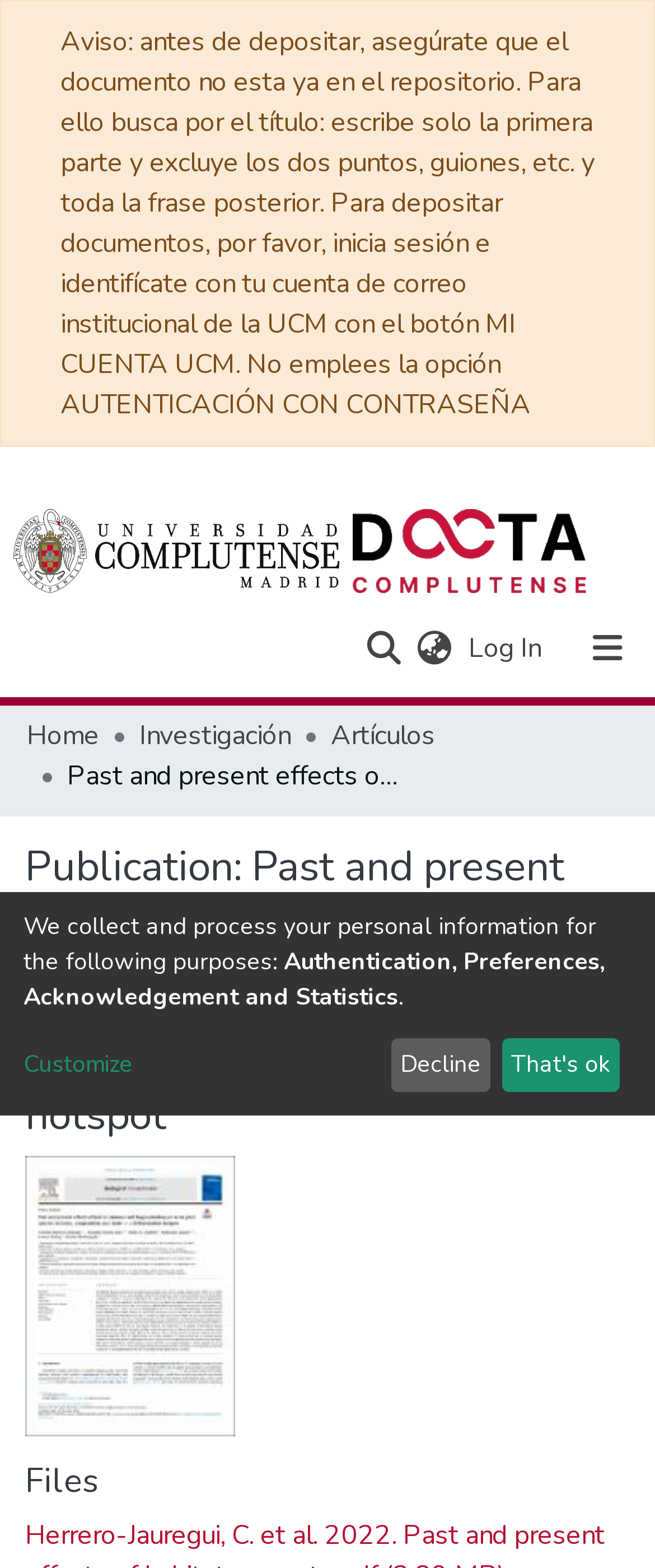Locate the bounding box coordinates of the area you need to click to fulfill this instruction: 'Log in to your account'. The coordinates must be in the form of four float numbers ranging from 0 to 1: [left, top, right, bottom].

[0.705, 0.402, 0.836, 0.425]